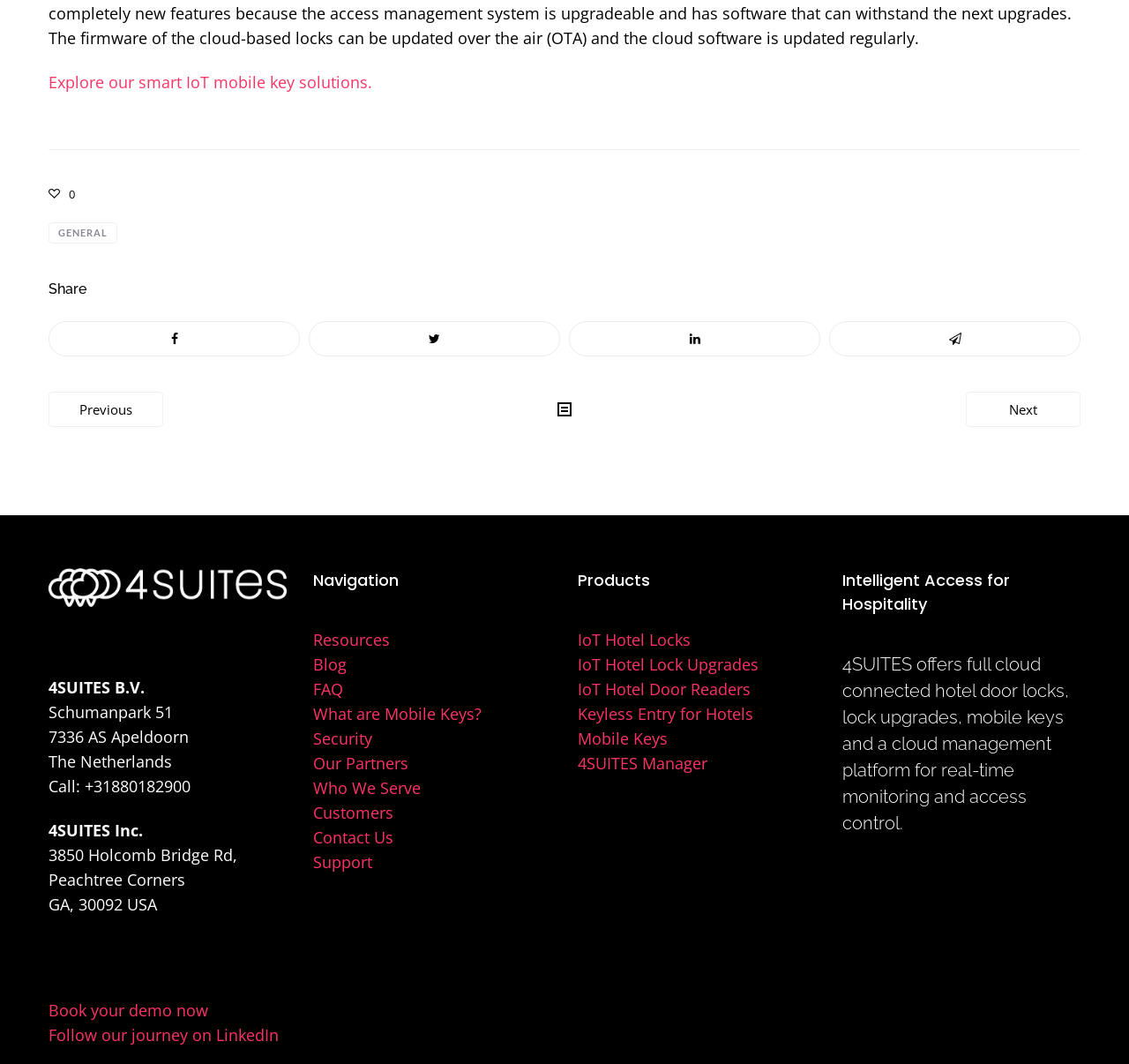Determine the bounding box of the UI component based on this description: "Our Partners". The bounding box coordinates should be four float values between 0 and 1, i.e., [left, top, right, bottom].

[0.277, 0.707, 0.362, 0.727]